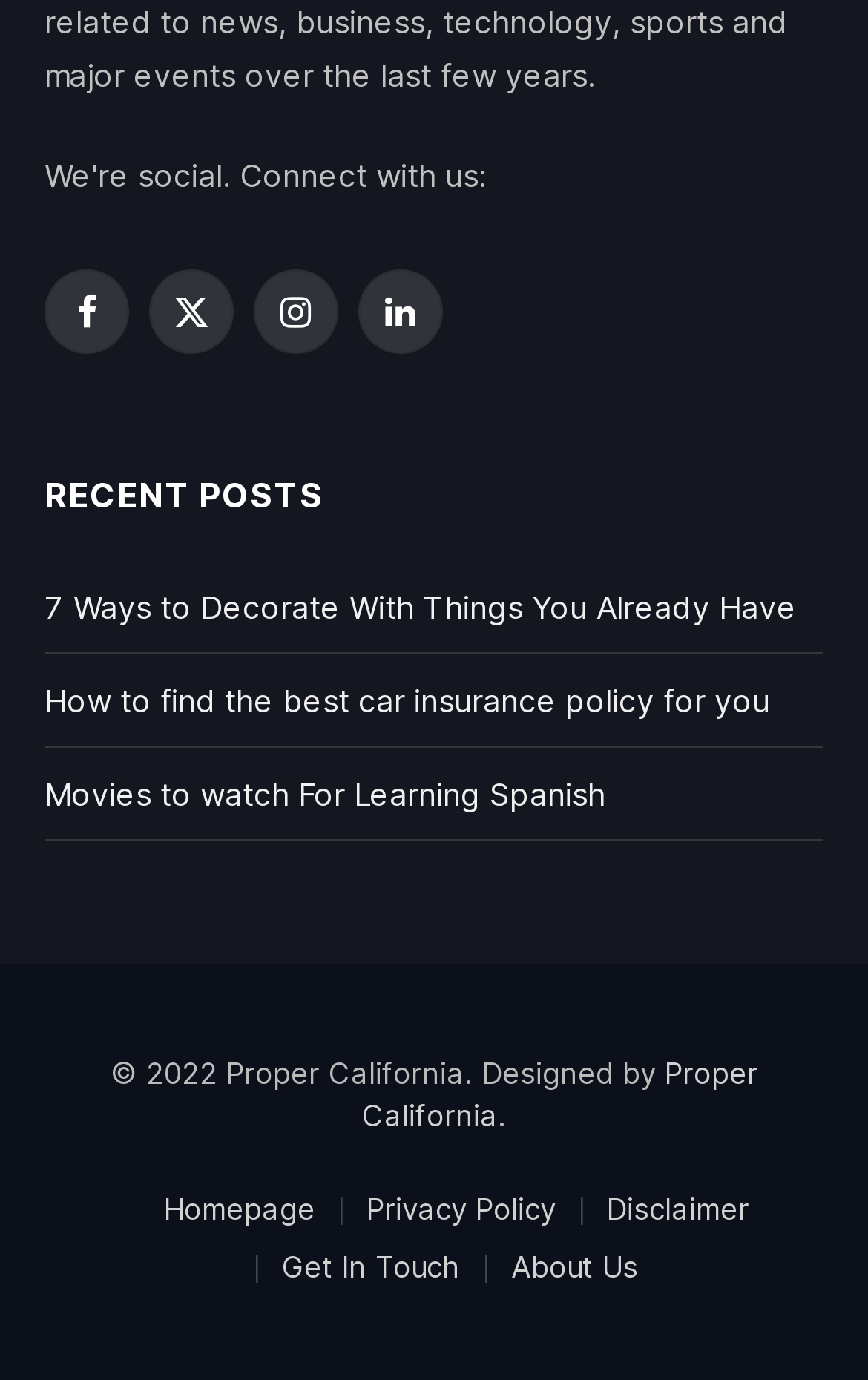Please find the bounding box for the UI component described as follows: "Get In Touch".

[0.324, 0.905, 0.529, 0.931]